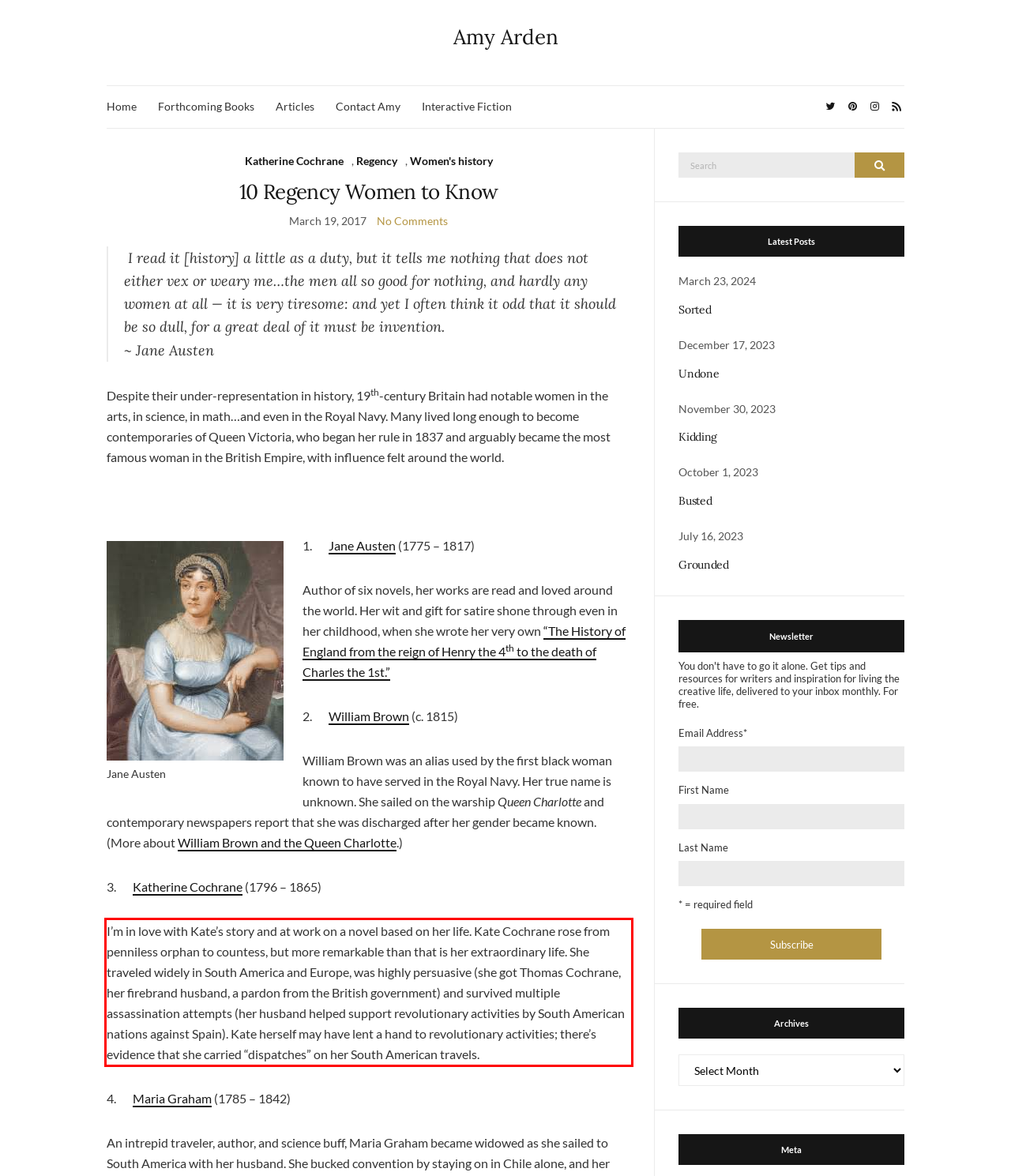You are provided with a screenshot of a webpage featuring a red rectangle bounding box. Extract the text content within this red bounding box using OCR.

I’m in love with Kate’s story and at work on a novel based on her life. Kate Cochrane rose from penniless orphan to countess, but more remarkable than that is her extraordinary life. She traveled widely in South America and Europe, was highly persuasive (she got Thomas Cochrane, her firebrand husband, a pardon from the British government) and survived multiple assassination attempts (her husband helped support revolutionary activities by South American nations against Spain). Kate herself may have lent a hand to revolutionary activities; there’s evidence that she carried “dispatches” on her South American travels.